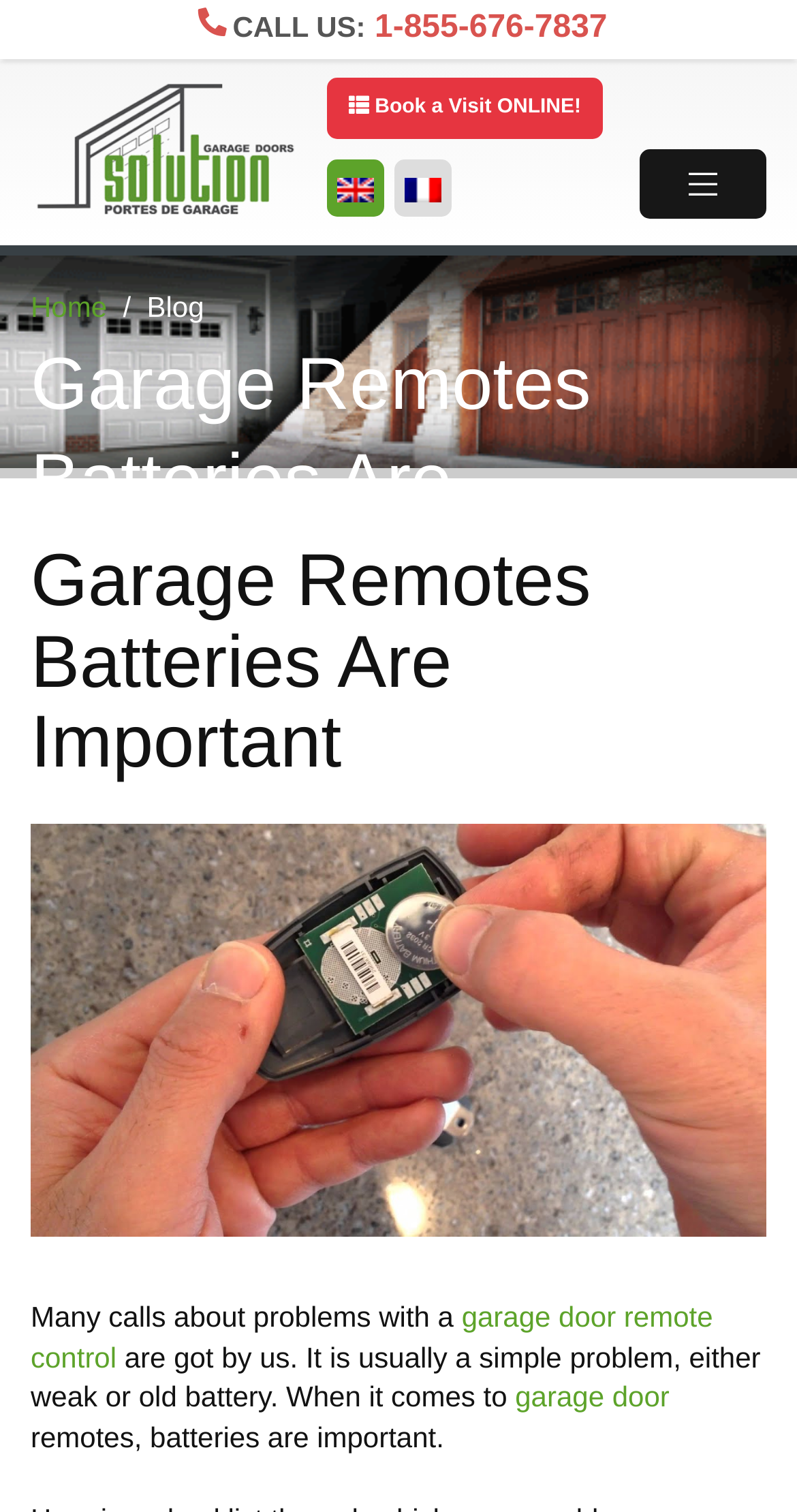What is the language of the webpage?
From the screenshot, provide a brief answer in one word or phrase.

English